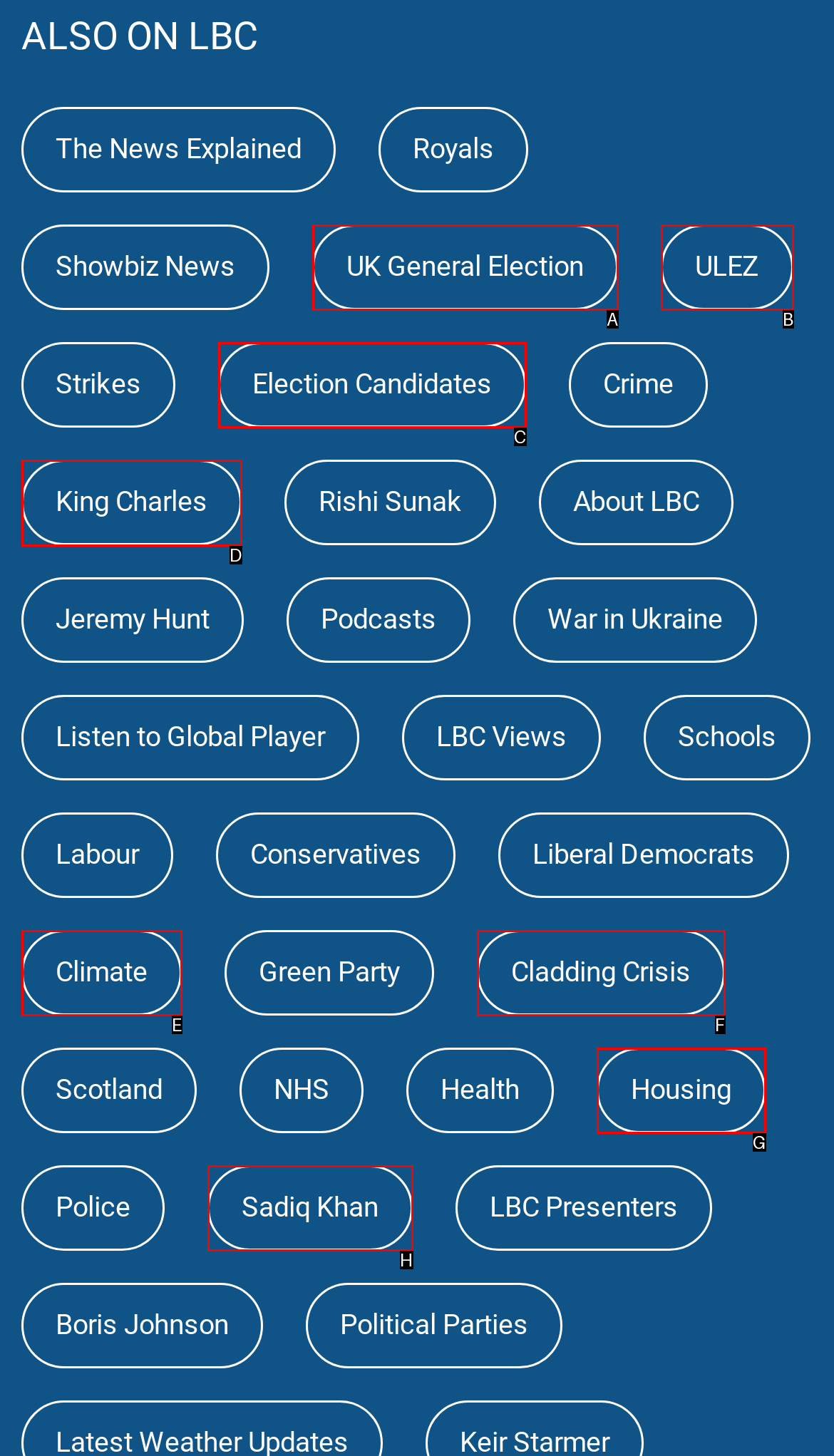Which option should be clicked to complete this task: Read about King Charles
Reply with the letter of the correct choice from the given choices.

D